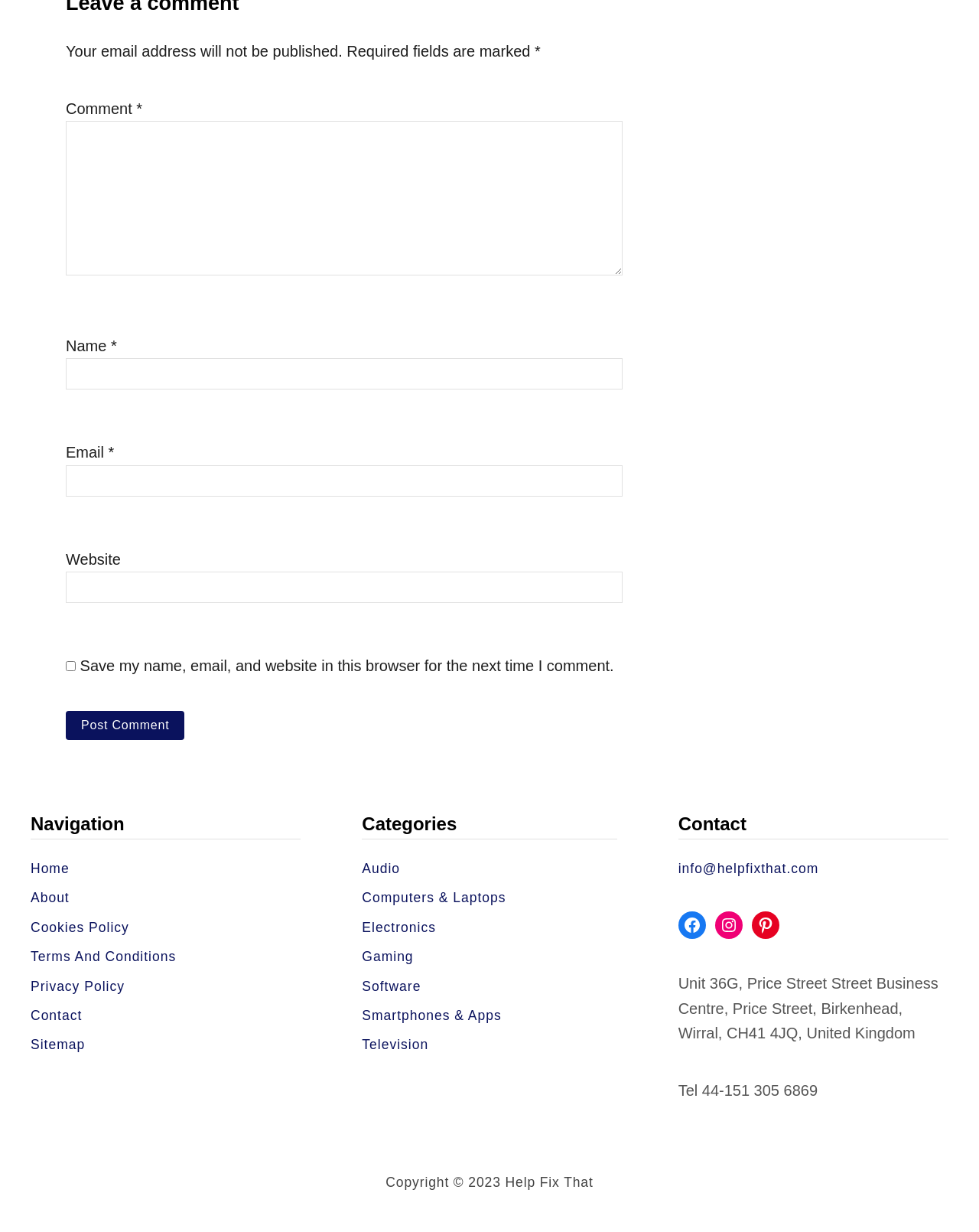Refer to the image and provide an in-depth answer to the question:
What is the purpose of the 'Post Comment' button?

The 'Post Comment' button is located below the textboxes and checkbox, which suggests that it is used to submit a comment after filling in the required information.